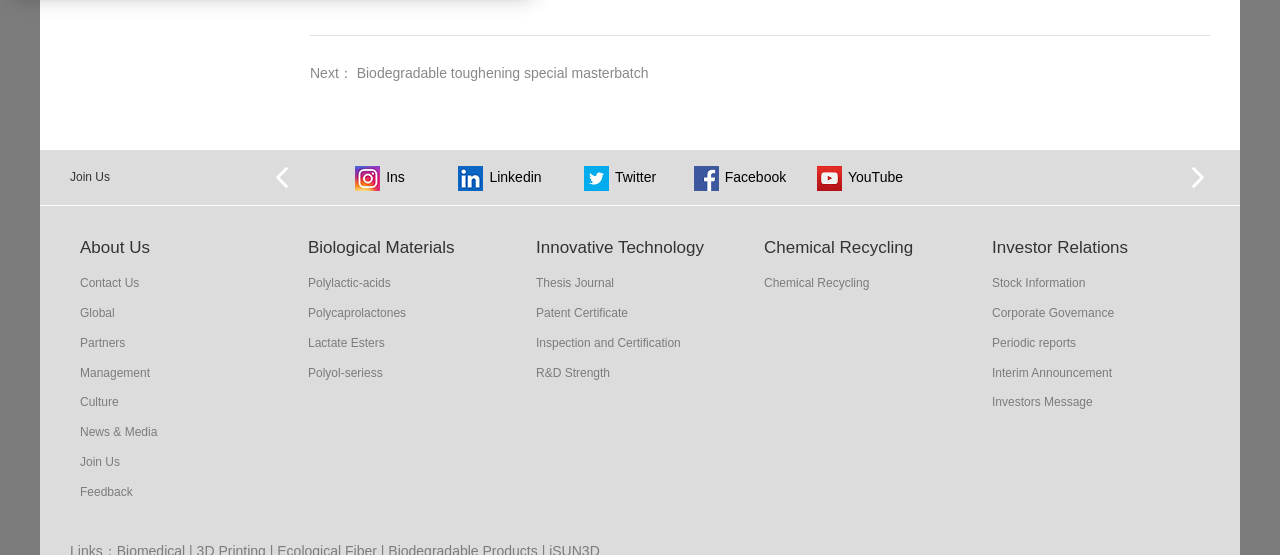Give a short answer using one word or phrase for the question:
What is the first biological material listed?

Biological Materials